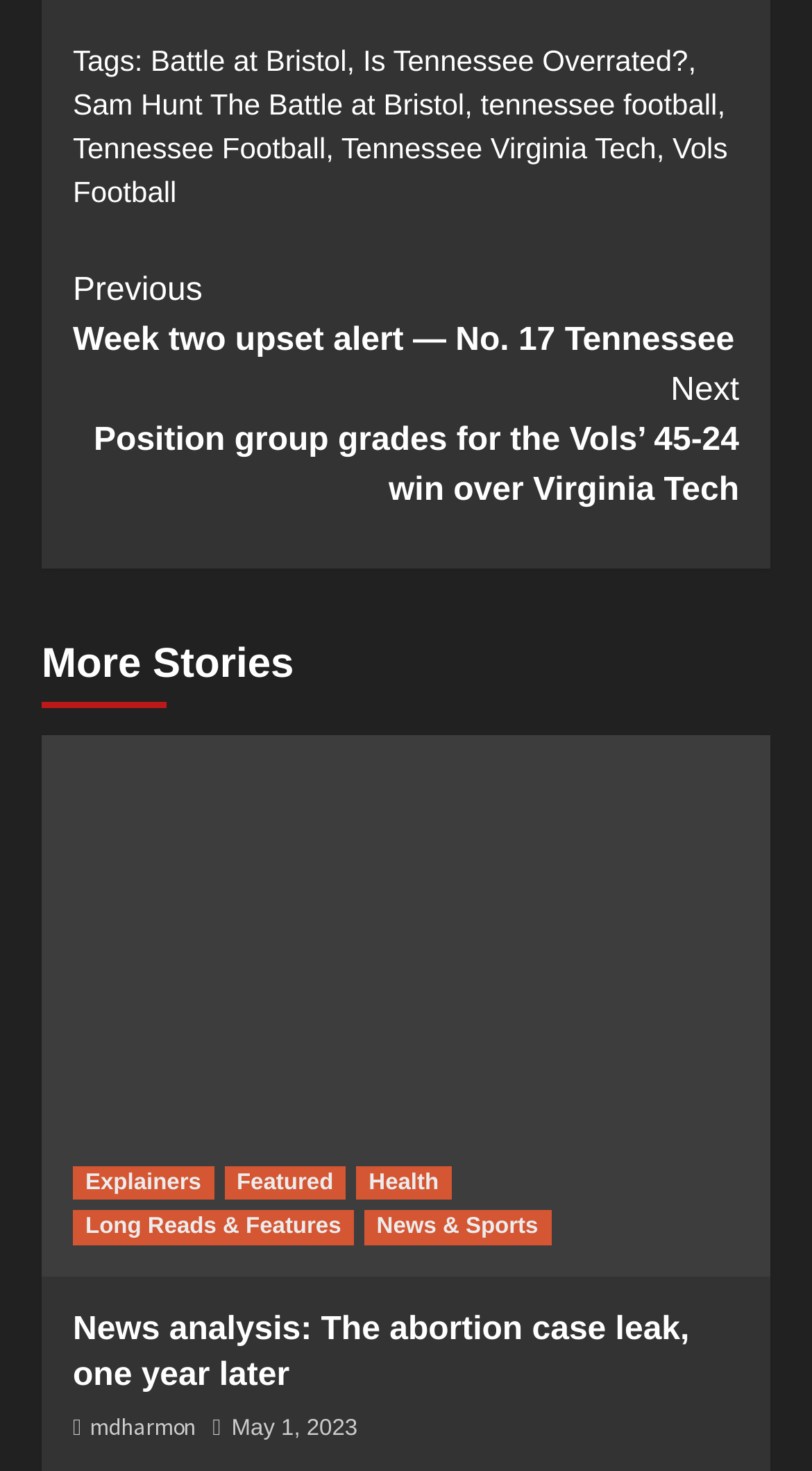Determine the bounding box coordinates of the section to be clicked to follow the instruction: "Read the 'News analysis: The abortion case leak, one year later' article". The coordinates should be given as four float numbers between 0 and 1, formatted as [left, top, right, bottom].

[0.09, 0.889, 0.91, 0.952]